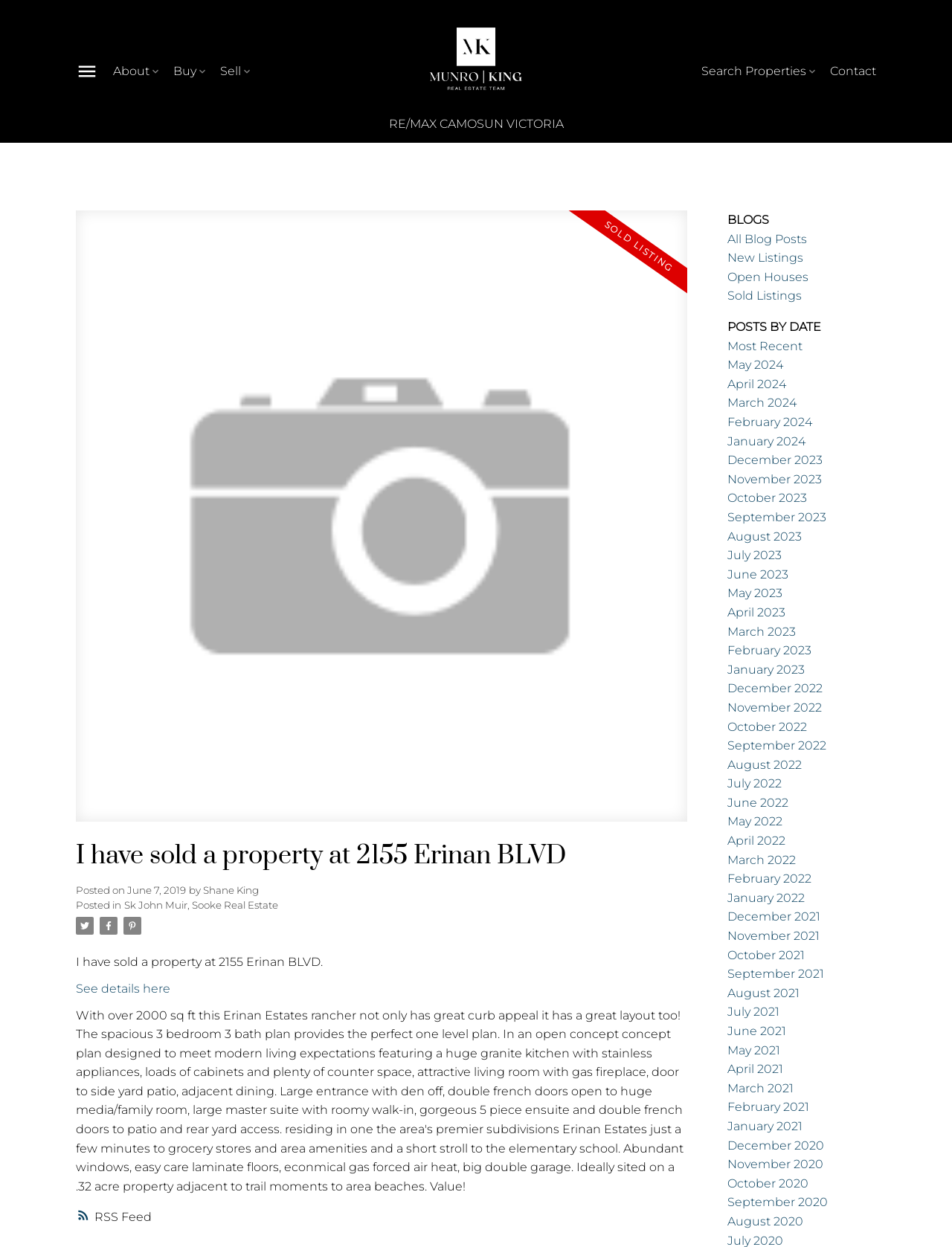Please determine the heading text of this webpage.

I have sold a property at 2155 Erinan BLVD